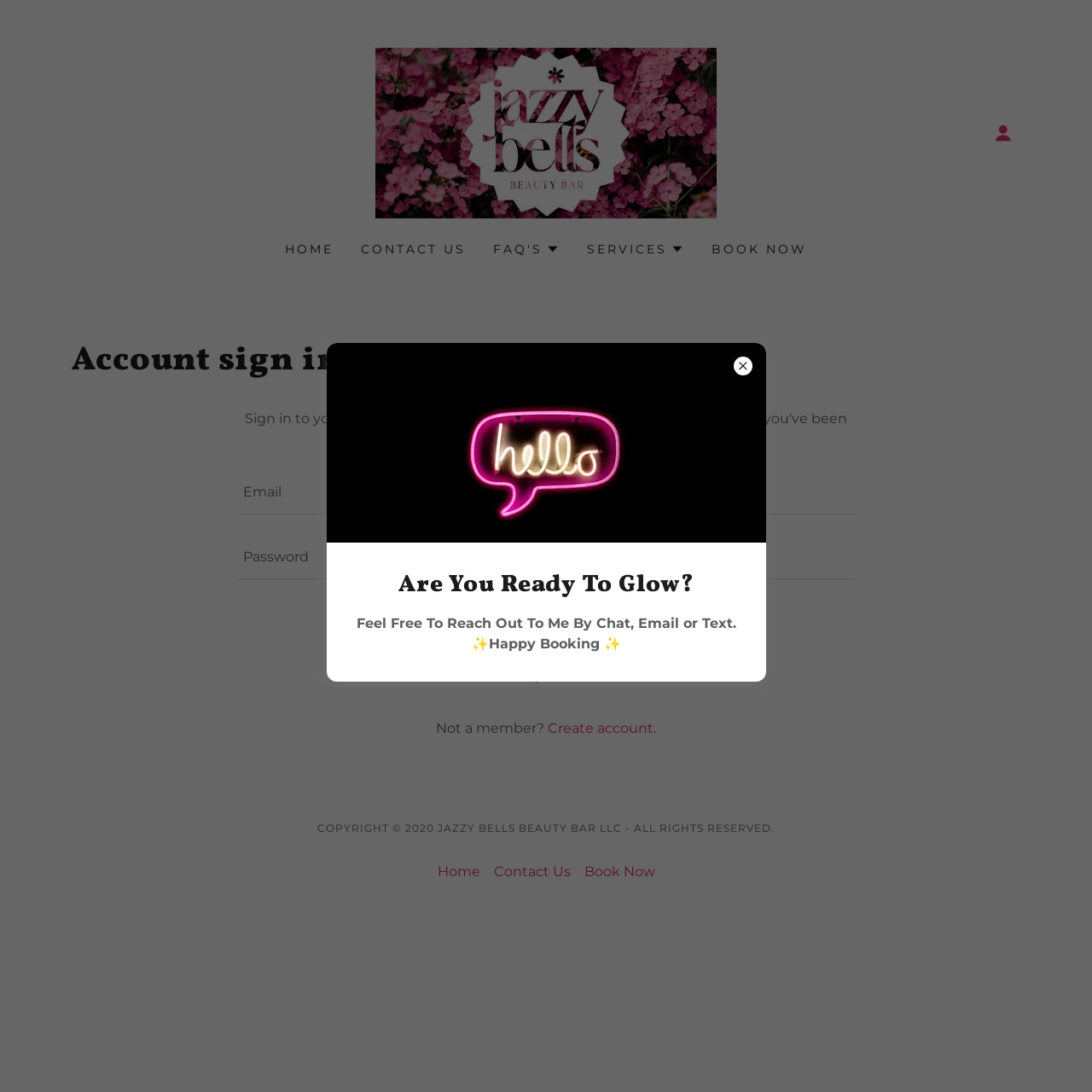Answer the question below in one word or phrase:
What is the name of the beauty bar?

Jazzy Bells Beauty Bar